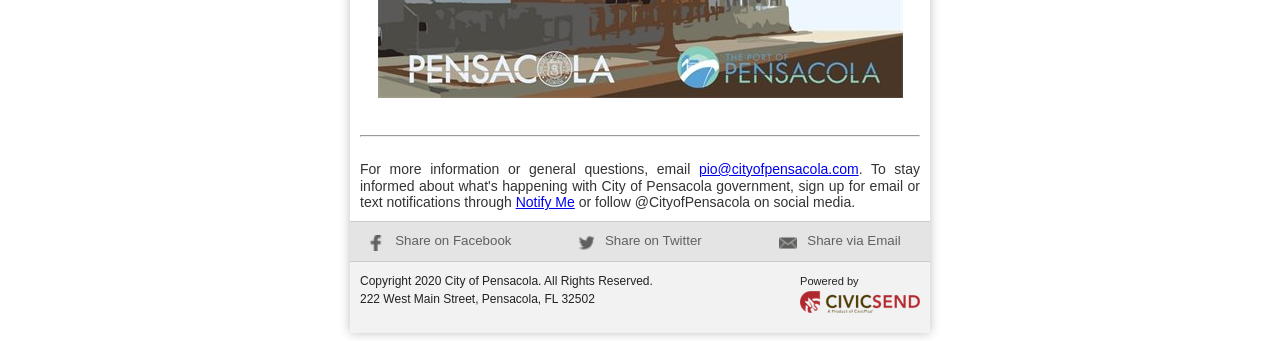Answer the question below in one word or phrase:
What is the email address to contact for more information?

pio@cityofpensacola.com